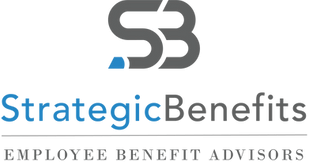Respond to the question below with a single word or phrase:
What area does the firm specialize in?

Scottsbluff, Nebraska